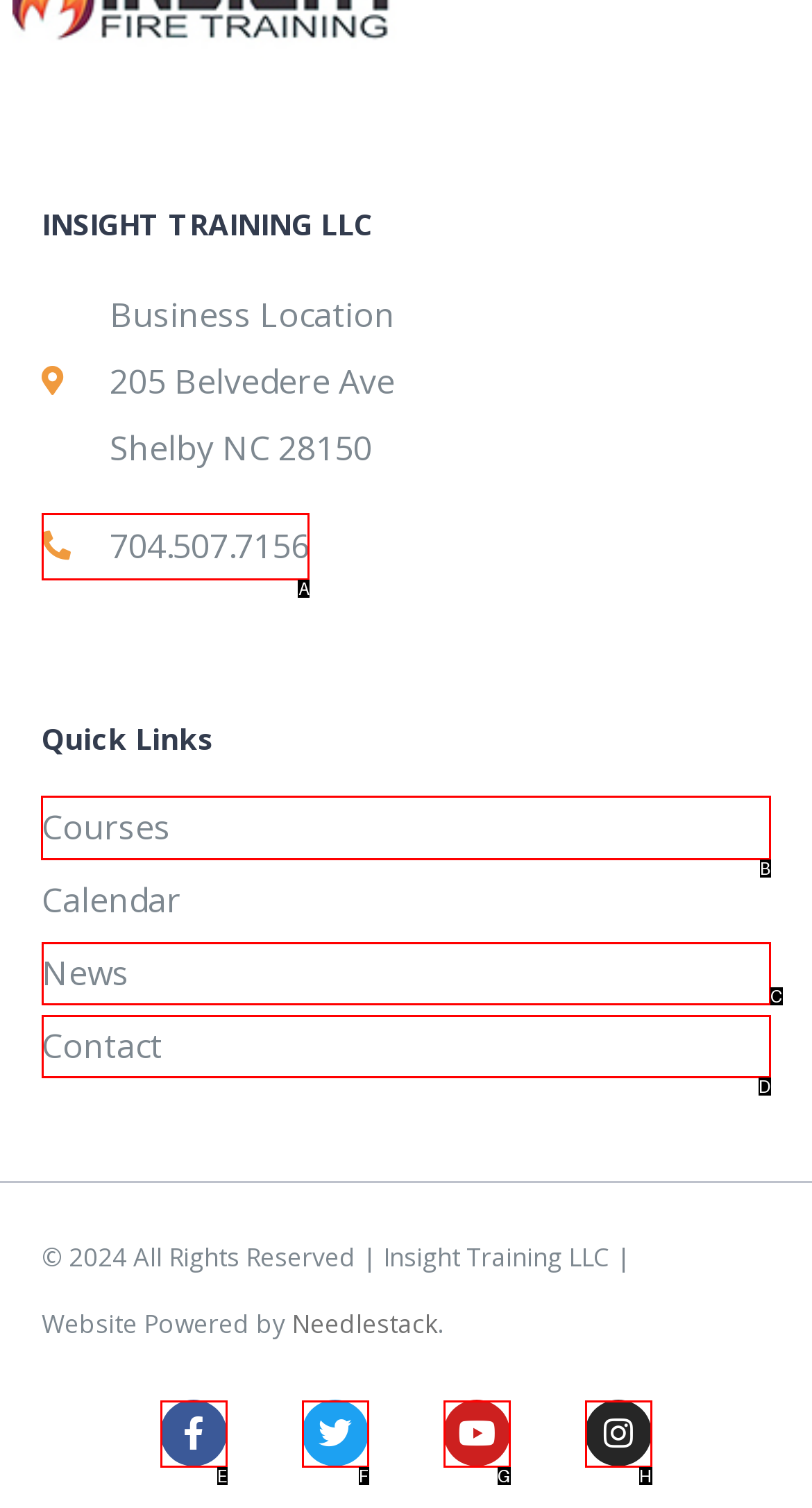Specify which HTML element I should click to complete this instruction: View courses Answer with the letter of the relevant option.

B